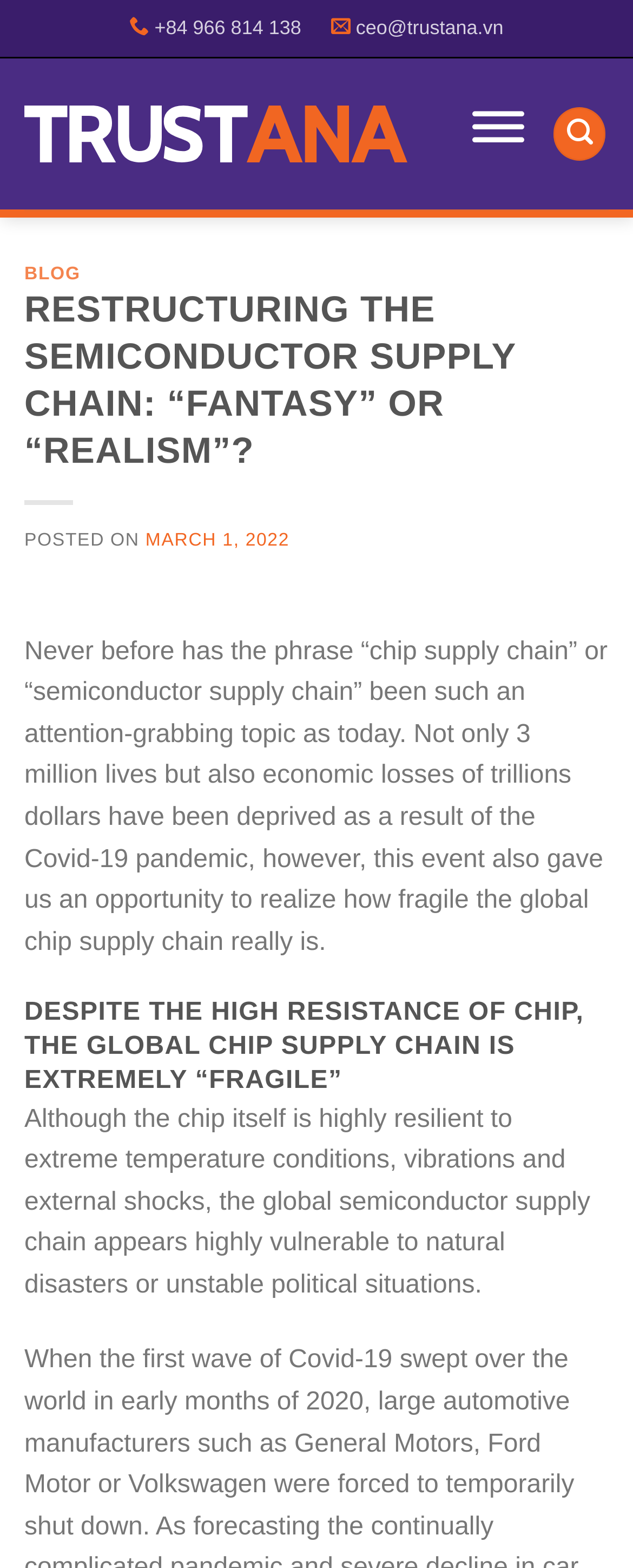Could you please study the image and provide a detailed answer to the question:
What is the phone number of TRUSTANA VIETNAM?

I found the phone number by looking at the top section of the webpage, where the contact information is usually displayed. The phone number is a link with the text '+84 966 814 138'.